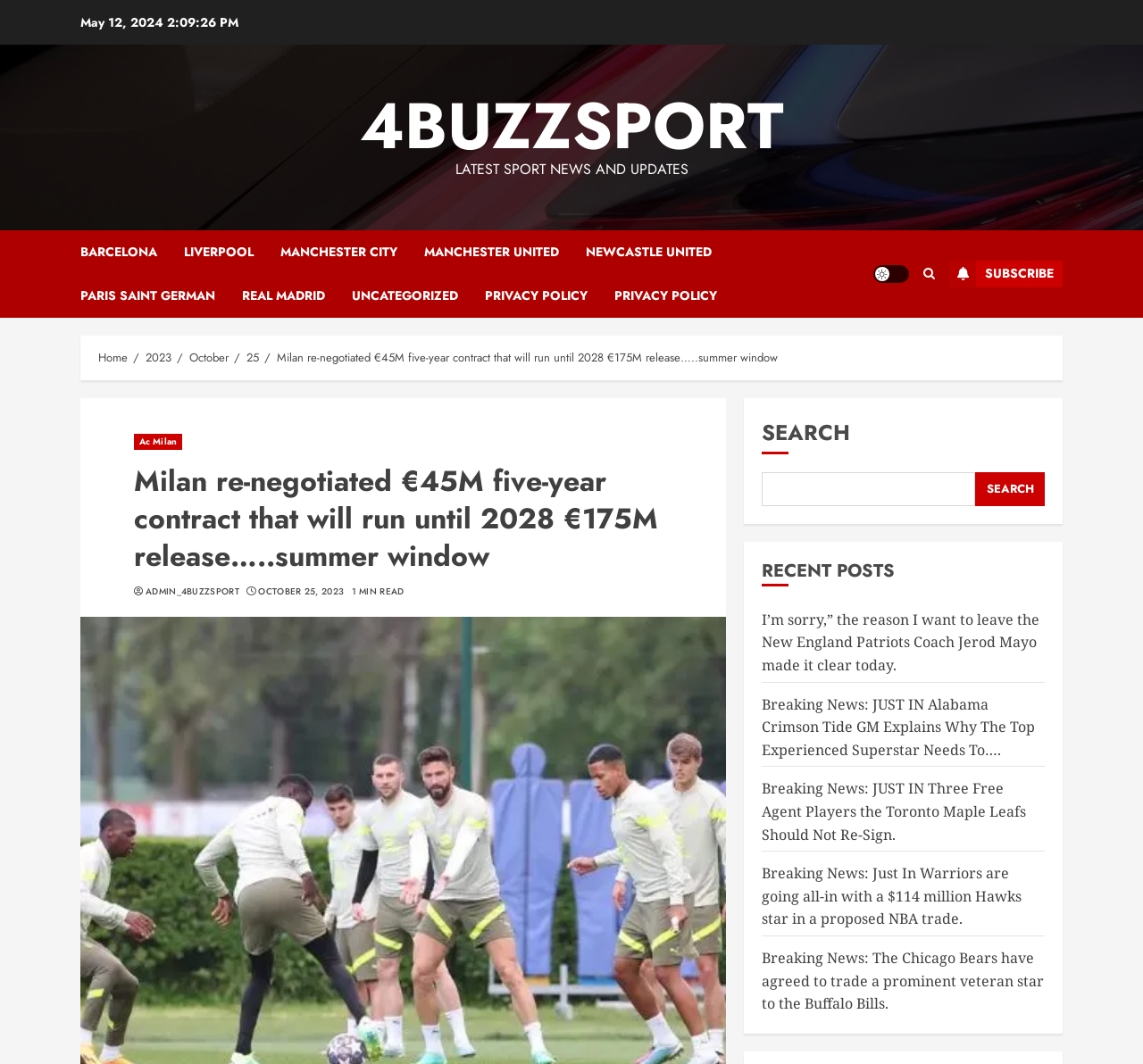What is the category of the article 'I’m sorry,” the reason I want to leave the New England Patriots Coach Jerod Mayo made it clear today.'?
Please give a detailed and thorough answer to the question, covering all relevant points.

I found the category of the article by looking at the links at the top of the webpage, where I saw a link to 'UNCATEGORIZED' near the article title.